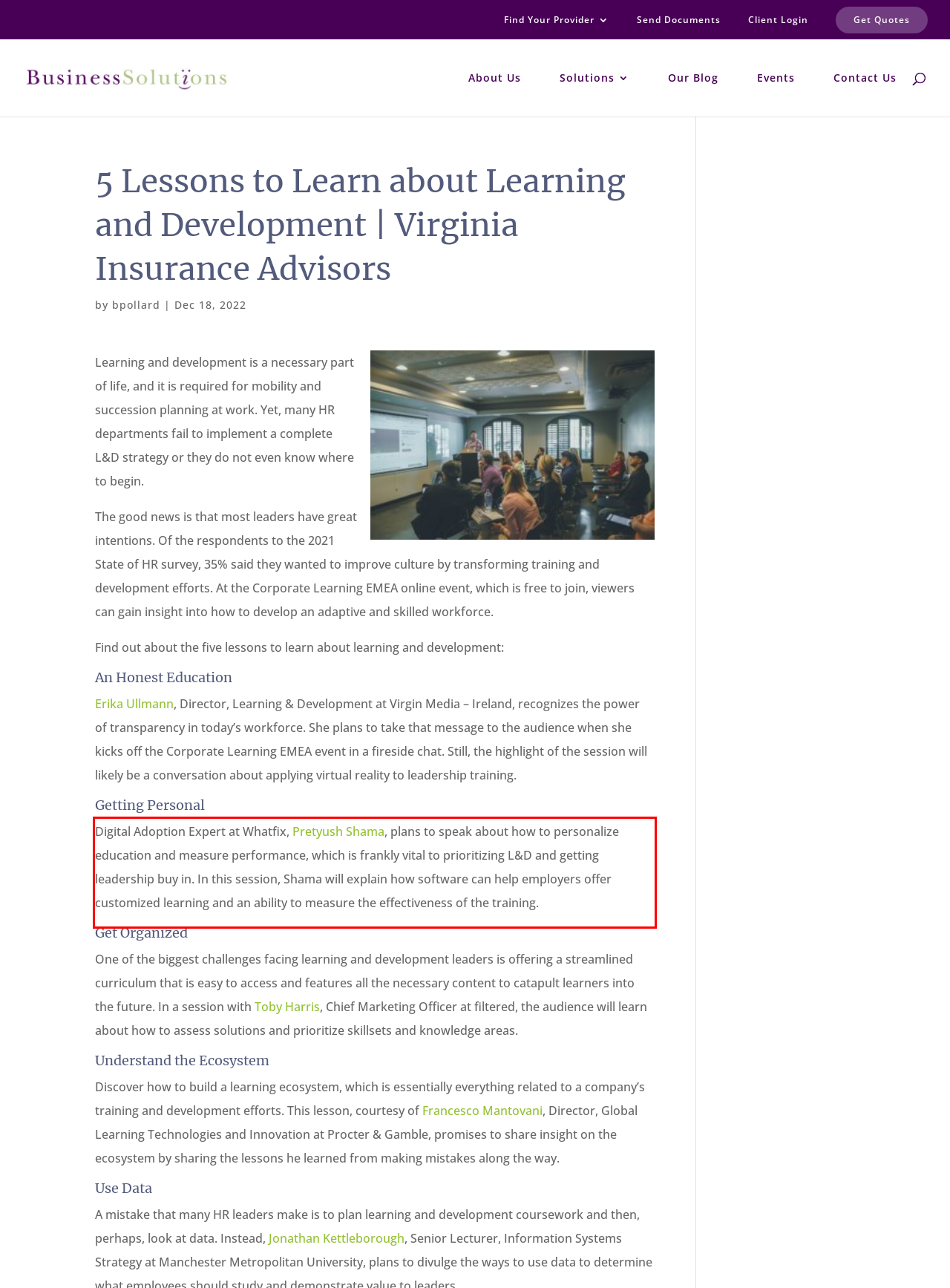Please perform OCR on the text content within the red bounding box that is highlighted in the provided webpage screenshot.

Digital Adoption Expert at Whatfix, Pretyush Shama, plans to speak about how to personalize education and measure performance, which is frankly vital to prioritizing L&D and getting leadership buy in. In this session, Shama will explain how software can help employers offer customized learning and an ability to measure the effectiveness of the training.